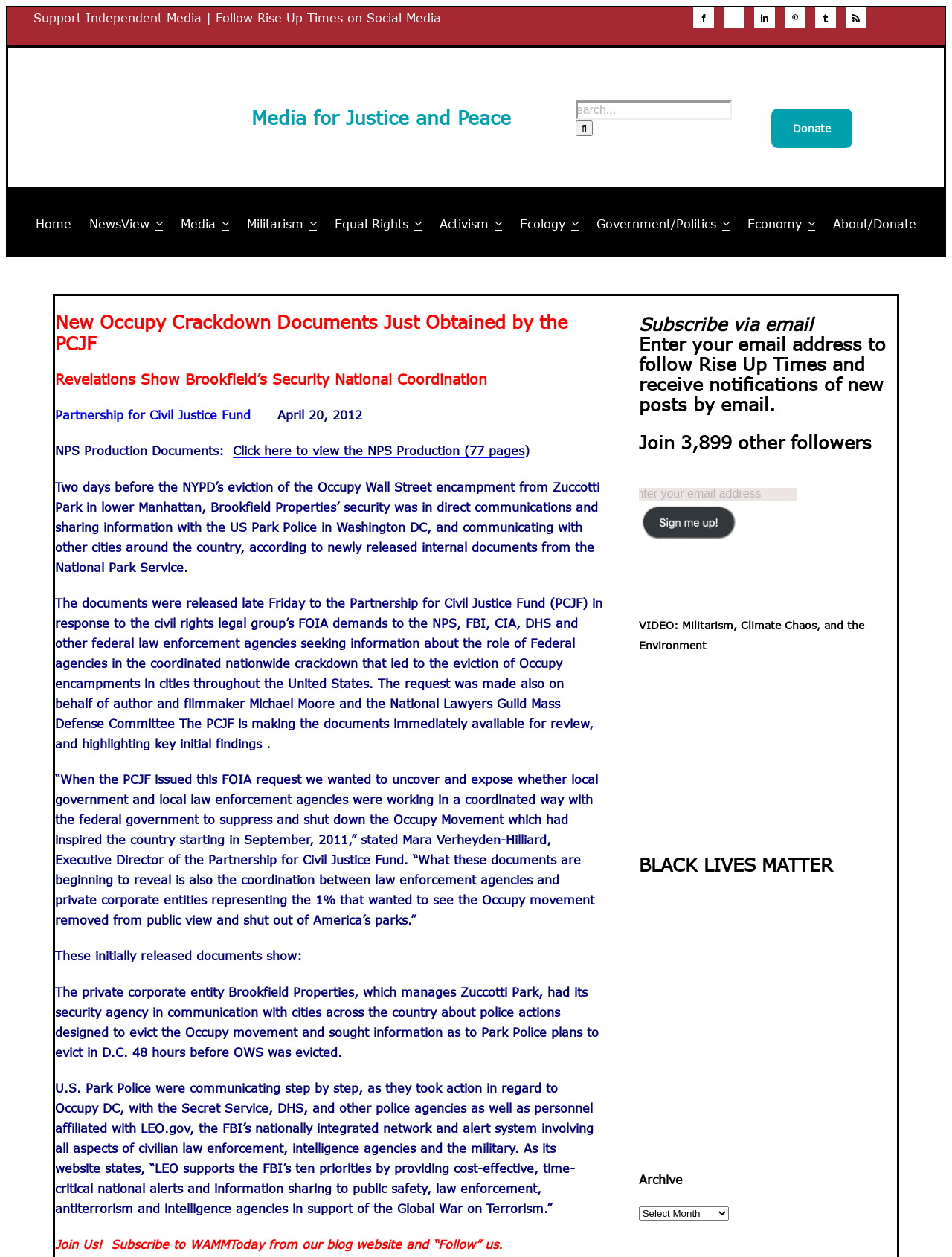Generate a comprehensive description of the webpage.

This webpage is about the Occupy movement and features a news article with revelations about Brookfield's security national coordination. At the top of the page, there is a link to skip to the content. Below that, there is a static text element that reads "Support Independent Media | Follow Rise Up Times on Social Media" with links to various social media platforms, including Facebook, Twitter, LinkedIn, Pinterest, Tumblr, and Rss.

To the left of the social media links, there is a Rise Up Times logo, which is an image. Above the logo, there is a heading that reads "Media for Justice and Peace". Next to the heading, there is a search bar with a search button and a static text element that reads "Search for:".

Below the search bar, there is a navigation menu with links to various sections of the website, including Home, NewsView, Media, Militarism, Equal Rights, Activism, Ecology, Government/Politics, Economy, and About/Donate.

The main content of the page is a news article with several headings and paragraphs of text. The article discusses newly released documents that reveal the coordination between law enforcement agencies and private corporate entities to suppress the Occupy movement. The documents were released to the Partnership for Civil Justice Fund in response to a FOIA request.

The article is divided into several sections, each with its own heading. The sections discuss the revelations from the documents, including the communication between Brookfield Properties' security and the US Park Police, as well as the coordination between law enforcement agencies and private corporate entities.

To the right of the article, there is a sidebar with several elements, including a link to subscribe to the website via email, a static text element that reads "Enter your email address to follow Rise Up Times and receive notifications of new posts by email", and a button to sign up. Below that, there is a static text element that reads "VIDEO: Militarism, Climate Chaos, and the Environment" and a link to an article about ending colonialism.

Further down the sidebar, there are links to articles about Black Lives Matter and an archive of past articles. At the very bottom of the page, there are comboboxes to select from archives and categories.